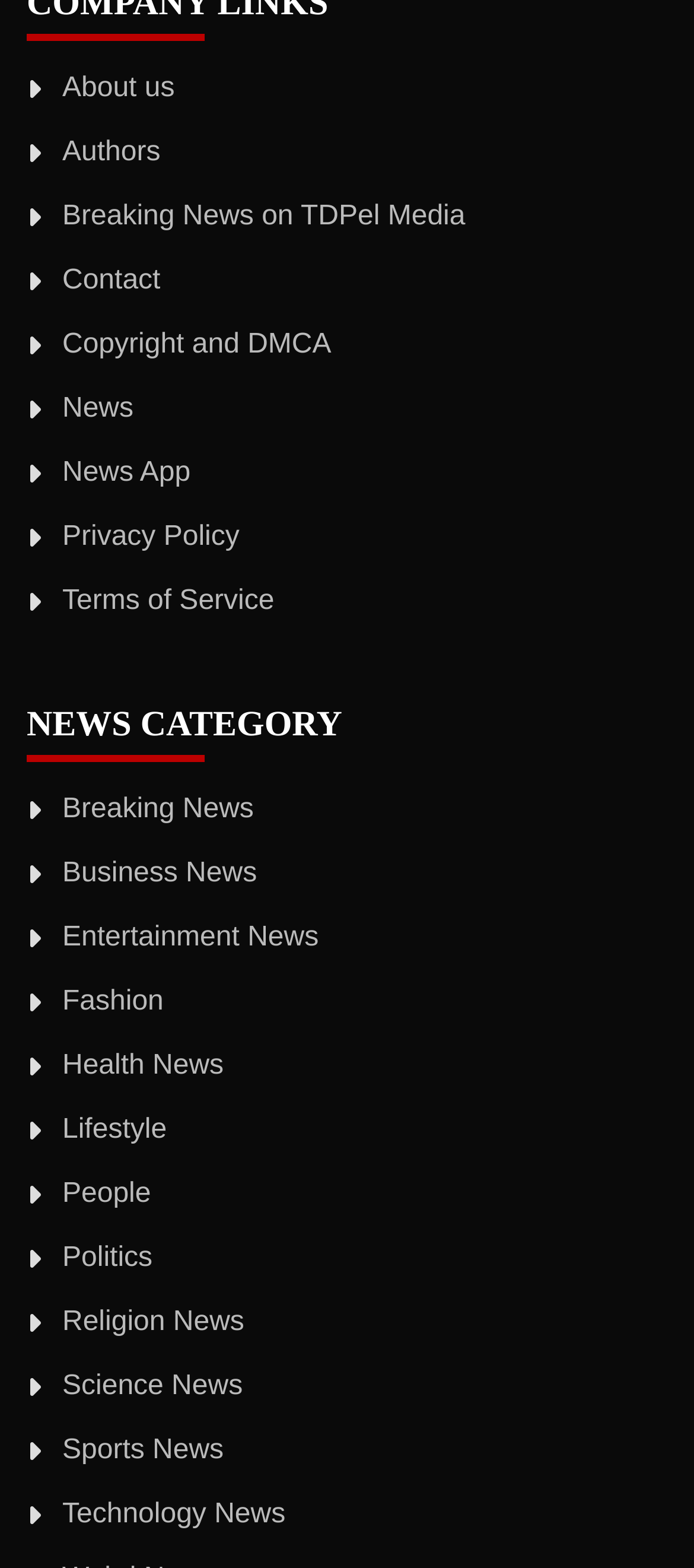How many news categories are available?
Provide a detailed and well-explained answer to the question.

I counted the number of links under the 'NEWS CATEGORY' heading, which are 'Breaking News', 'Business News', 'Entertainment News', 'Fashion', 'Health News', 'Lifestyle', 'People', 'Politics', 'Religion News', 'Science News', 'Sports News', and 'Technology News', totaling 15 categories.